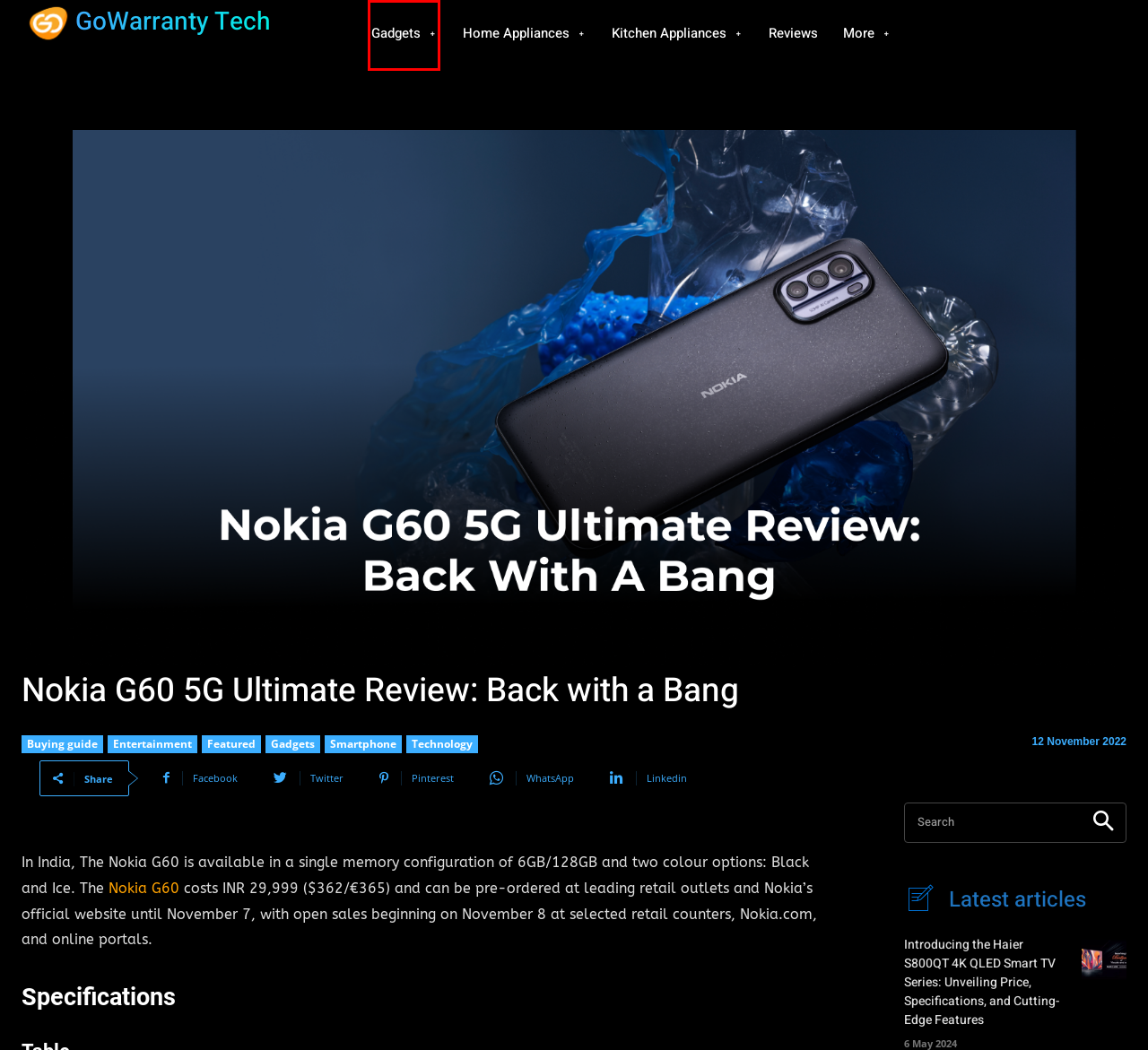Given a screenshot of a webpage with a red bounding box highlighting a UI element, choose the description that best corresponds to the new webpage after clicking the element within the red bounding box. Here are your options:
A. Entertainment Archives - GoWarranty Tech
B. Featured Archives - GoWarranty Tech
C. GoWarranty Teach India: Reviews & News on Latest Consumer Electronics - GoWarranty Tech
D. Introducing the Haier S800QT 4K QLED Smart TV Series
E. Kitchen Appliances Archives - GoWarranty Tech
F. Gadgets Archives - GoWarranty Tech
G. Buying guide Archives - GoWarranty Tech
H. Reviews Archives - GoWarranty Tech

F